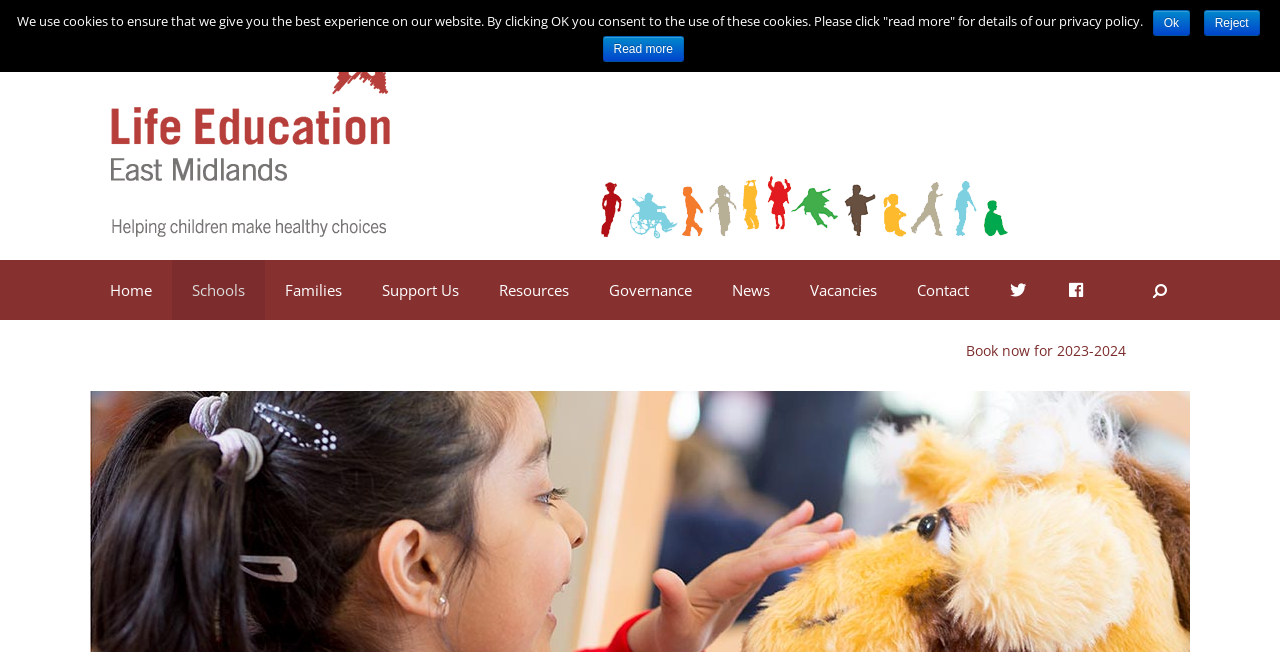Identify the bounding box coordinates of the clickable section necessary to follow the following instruction: "Click on the Home link". The coordinates should be presented as four float numbers from 0 to 1, i.e., [left, top, right, bottom].

[0.07, 0.399, 0.134, 0.491]